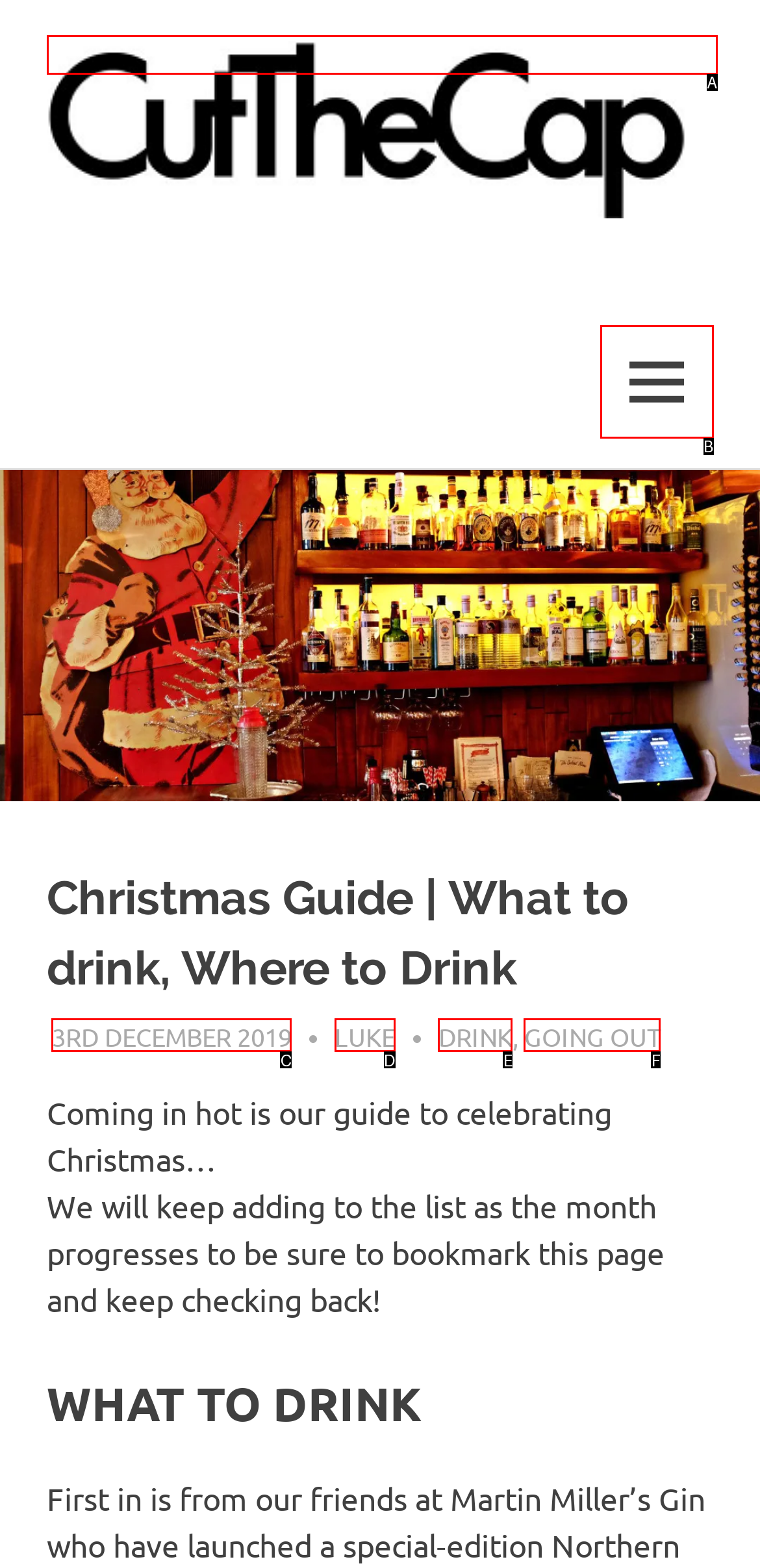Based on the given description: Going Out, determine which HTML element is the best match. Respond with the letter of the chosen option.

F